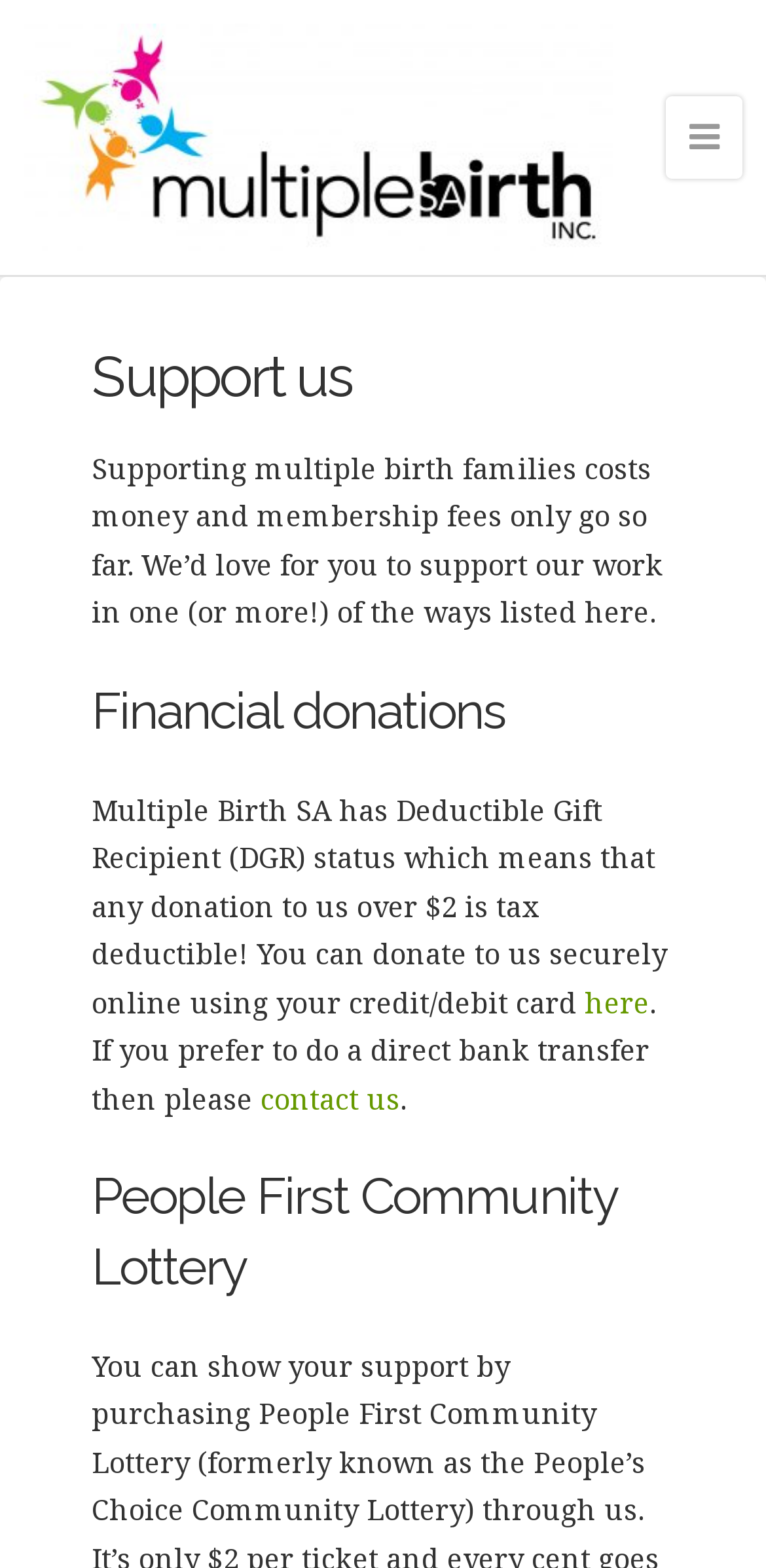What is the organization's name? Examine the screenshot and reply using just one word or a brief phrase.

Multiple Birth SA